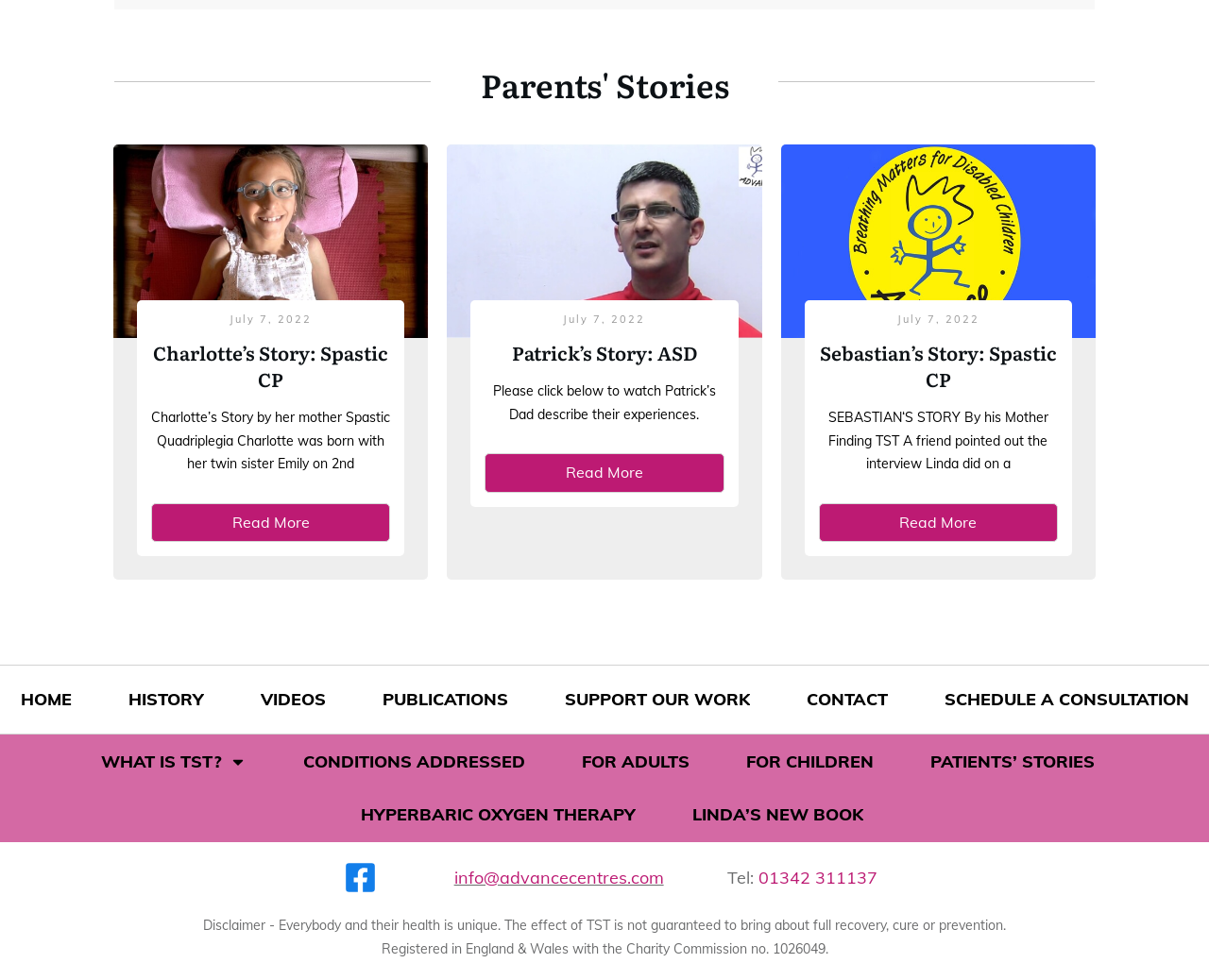Identify the bounding box coordinates for the UI element mentioned here: "Publications". Provide the coordinates as four float values between 0 and 1, i.e., [left, top, right, bottom].

[0.316, 0.697, 0.42, 0.731]